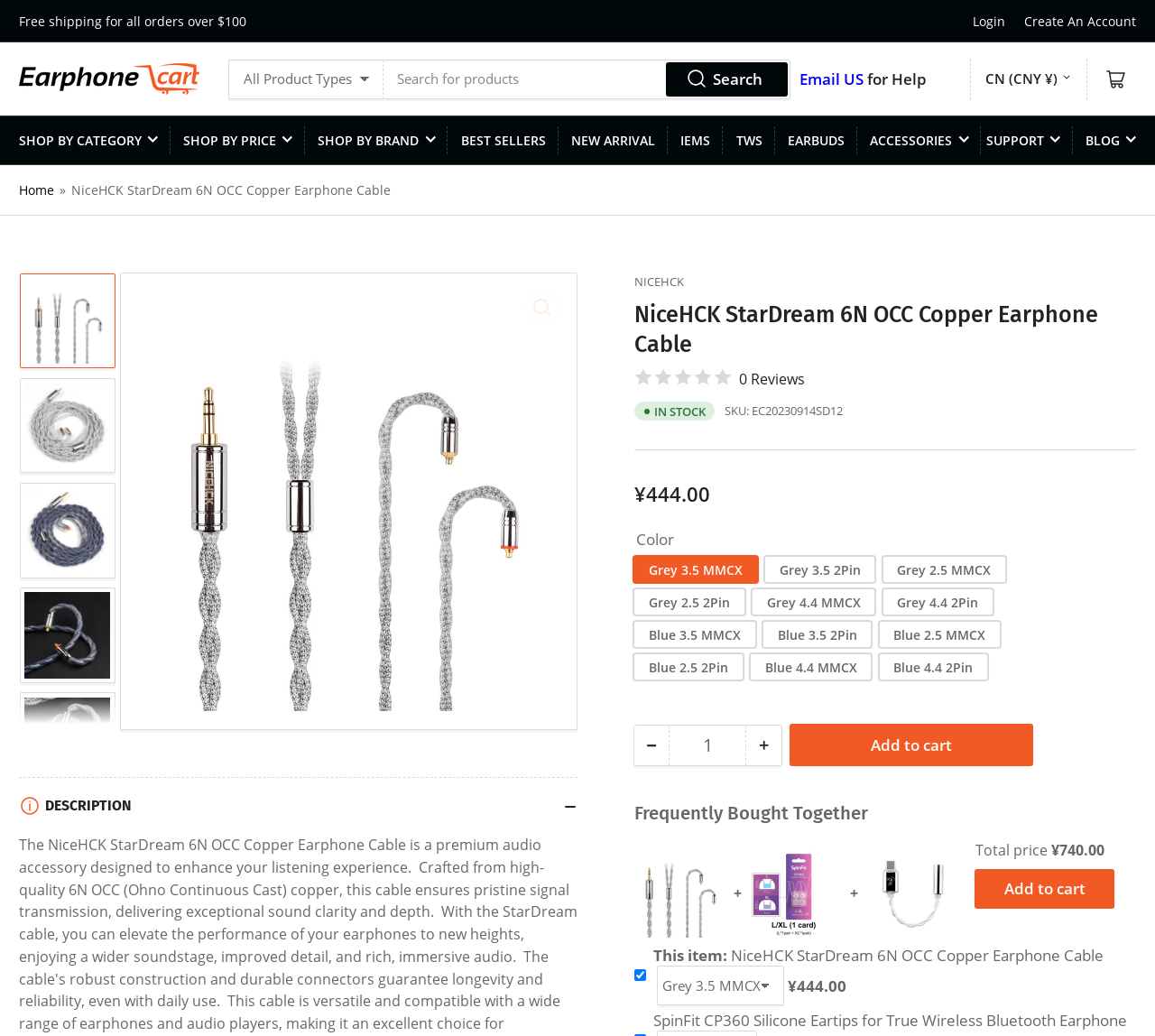Please answer the following question using a single word or phrase: 
What is the function of the '−' button?

Decrease quantity